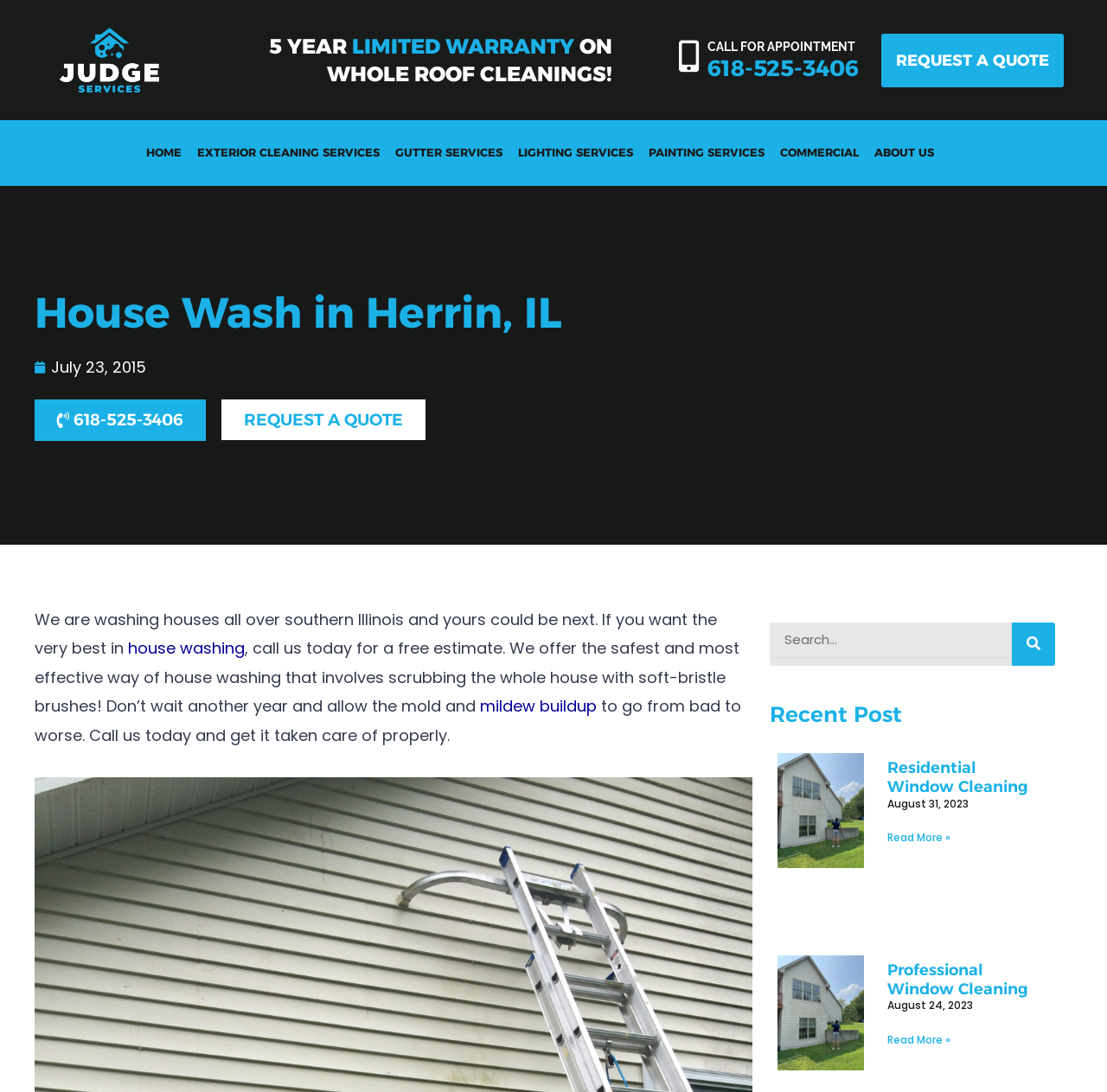Identify the bounding box coordinates of the element to click to follow this instruction: 'Click the 'HOME' link'. Ensure the coordinates are four float values between 0 and 1, provided as [left, top, right, bottom].

[0.125, 0.124, 0.171, 0.156]